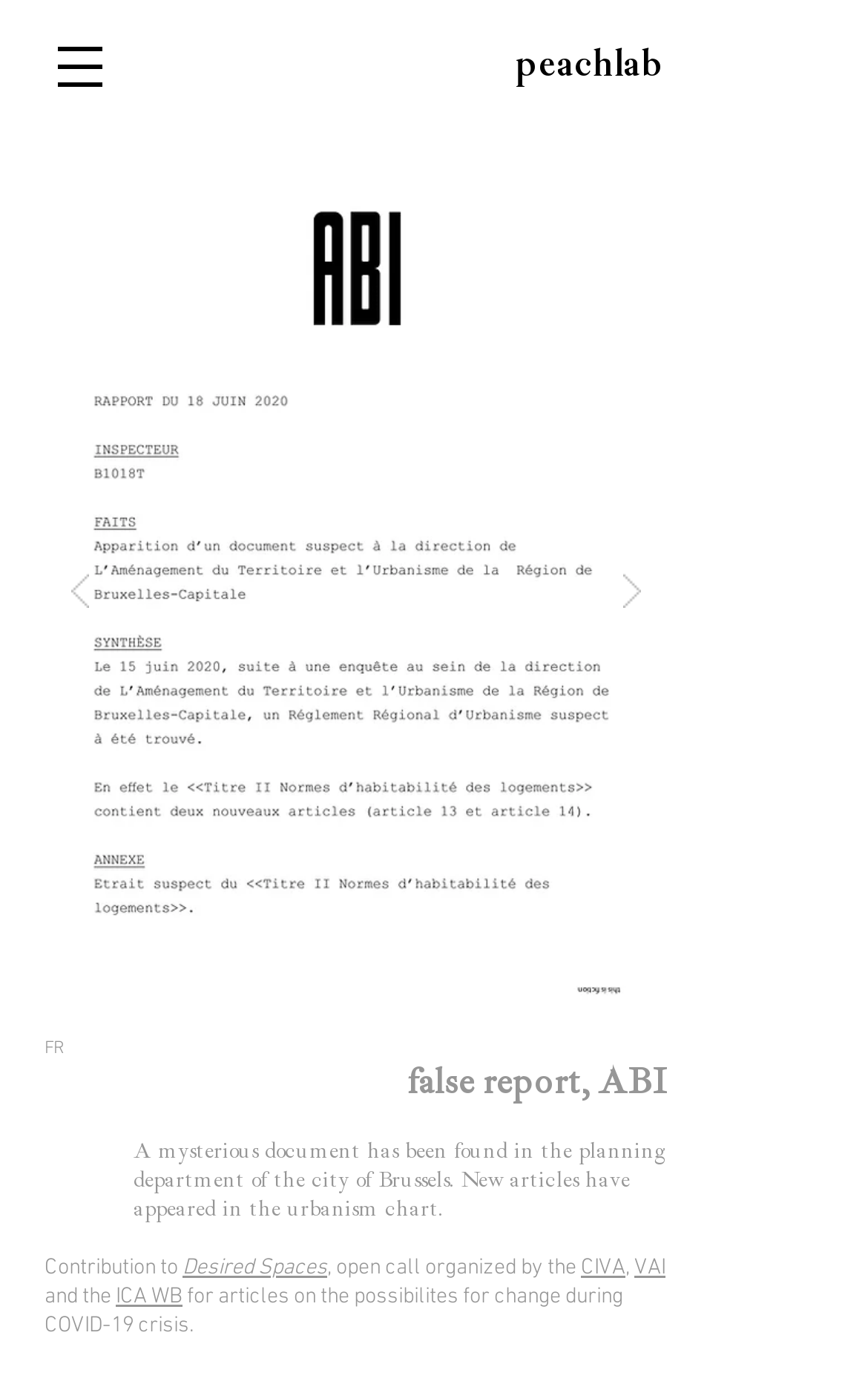What is the name of the mysterious document?
Provide a detailed and extensive answer to the question.

The answer can be found in the StaticText element with the text 'false report, ABI' which is located at the top of the webpage.